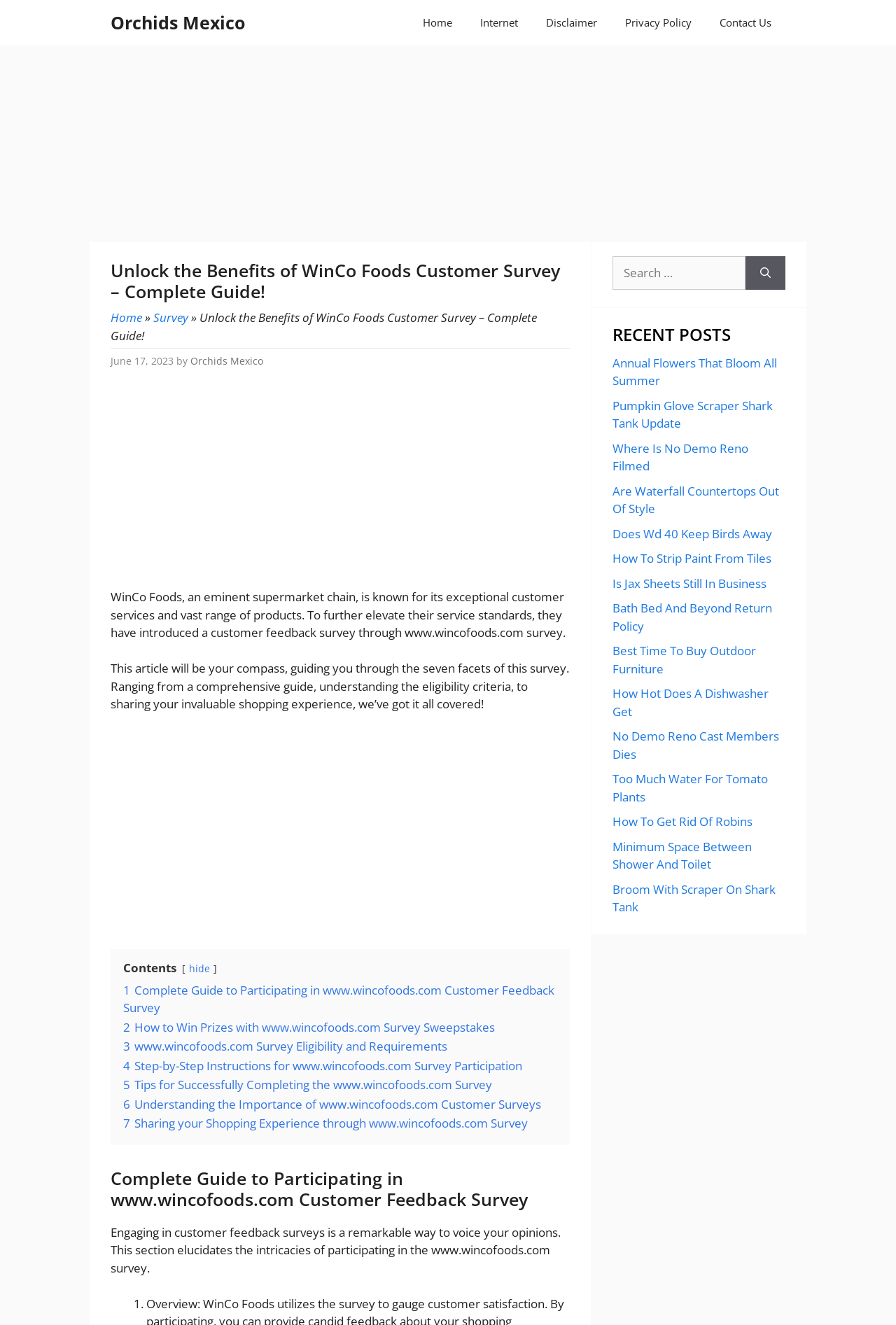Please respond to the question with a concise word or phrase:
How many recent posts are listed on the webpage?

15